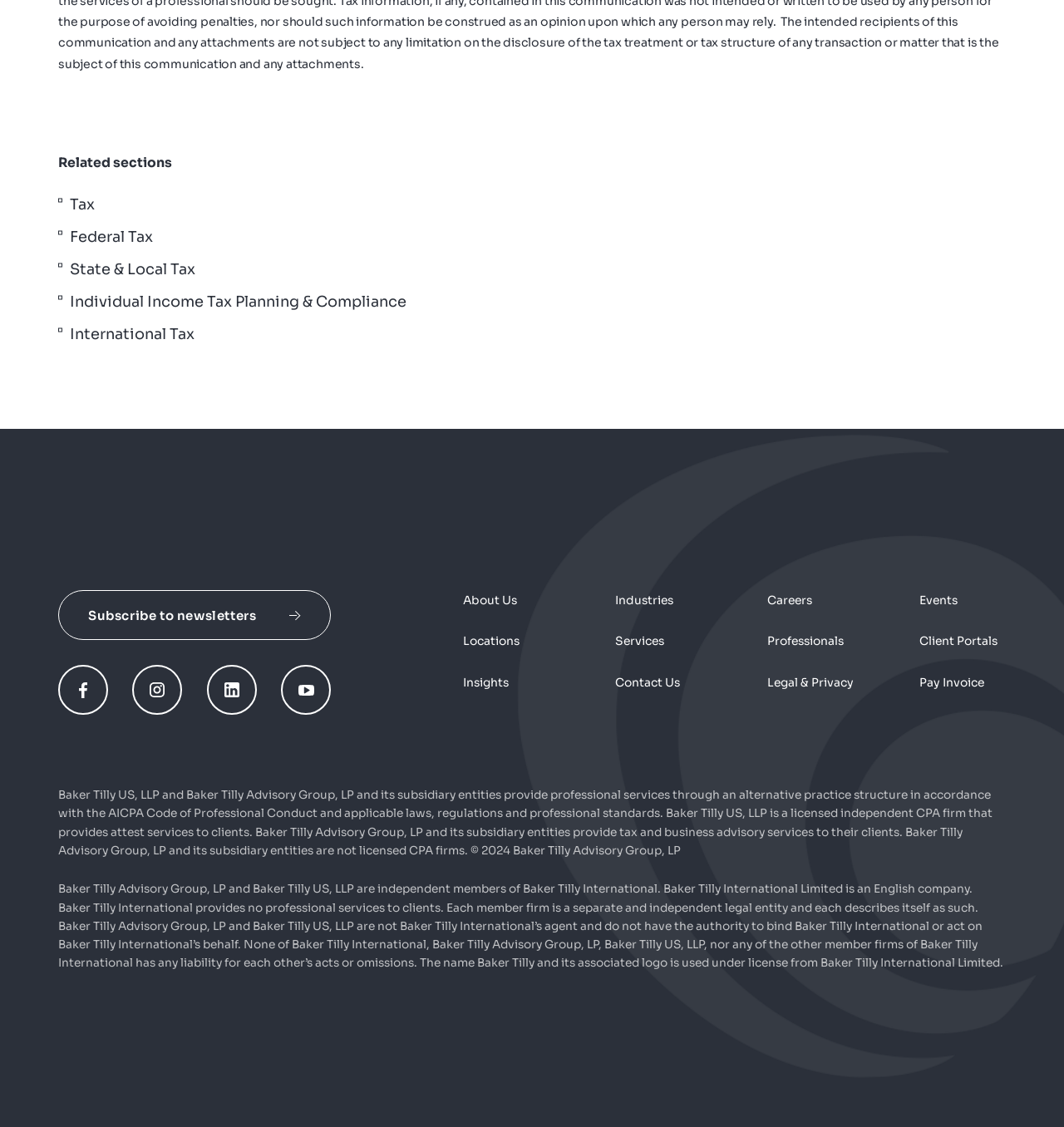Please specify the coordinates of the bounding box for the element that should be clicked to carry out this instruction: "Visit Facebook page". The coordinates must be four float numbers between 0 and 1, formatted as [left, top, right, bottom].

[0.055, 0.59, 0.102, 0.634]